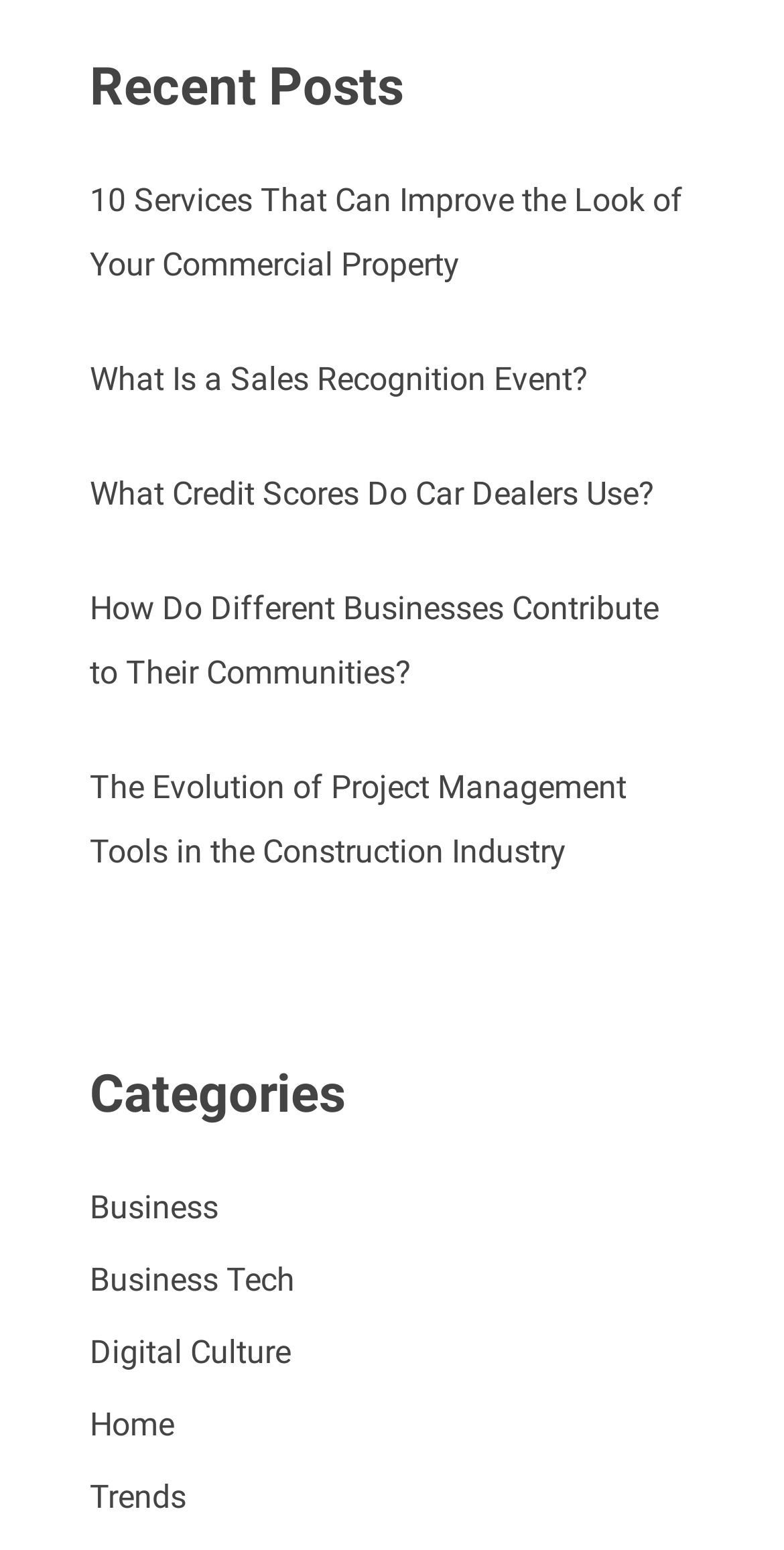Identify the bounding box coordinates of the part that should be clicked to carry out this instruction: "read about services that can improve commercial property".

[0.114, 0.117, 0.871, 0.183]